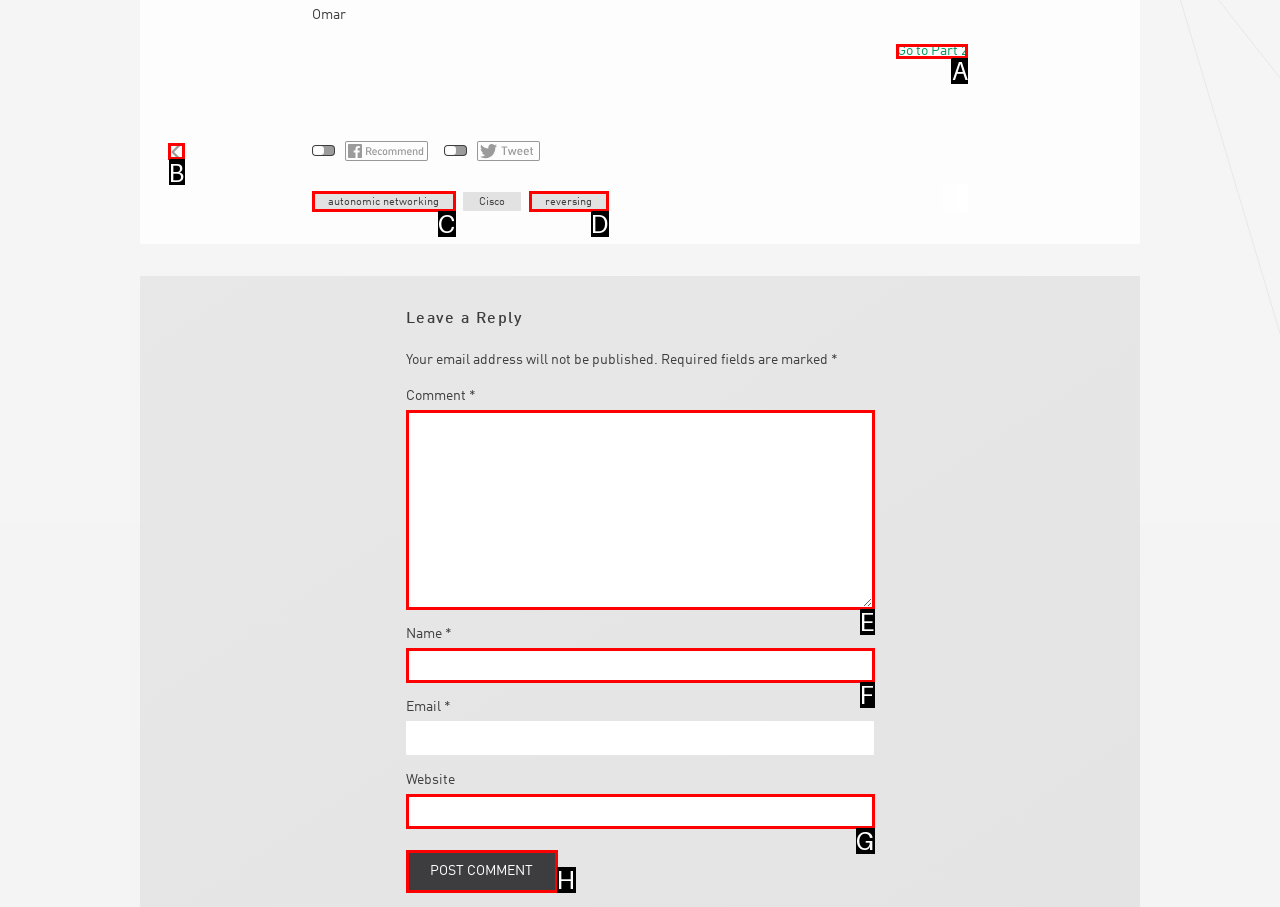Show which HTML element I need to click to perform this task: See all recommended apps Answer with the letter of the correct choice.

None